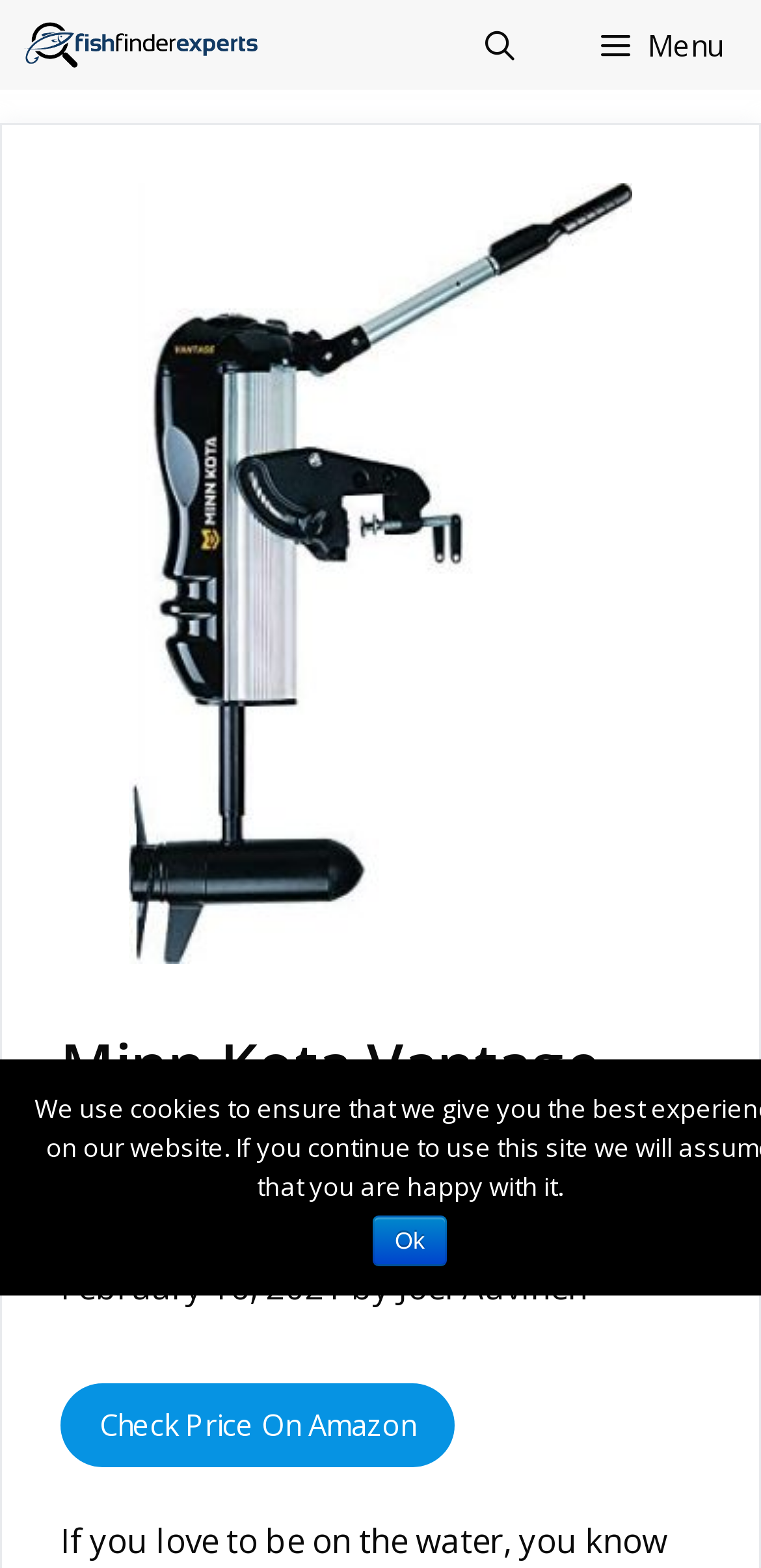From the webpage screenshot, identify the region described by Joel Auvinen. Provide the bounding box coordinates as (top-left x, top-left y, bottom-right x, bottom-right y), with each value being a floating point number between 0 and 1.

[0.523, 0.806, 0.772, 0.834]